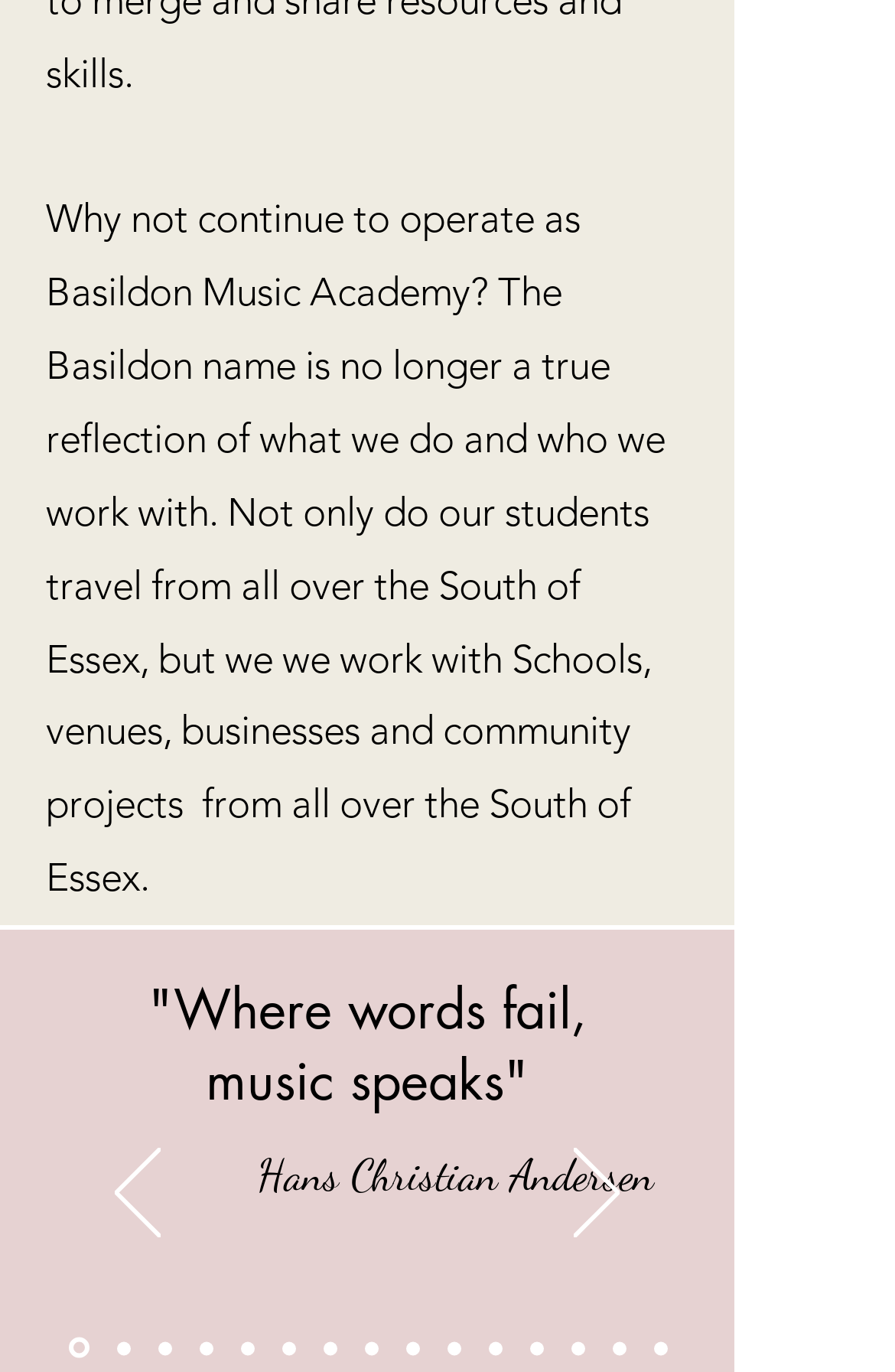Determine the bounding box coordinates of the clickable region to carry out the instruction: "Go to 'Slide 1'".

[0.076, 0.975, 0.099, 0.99]